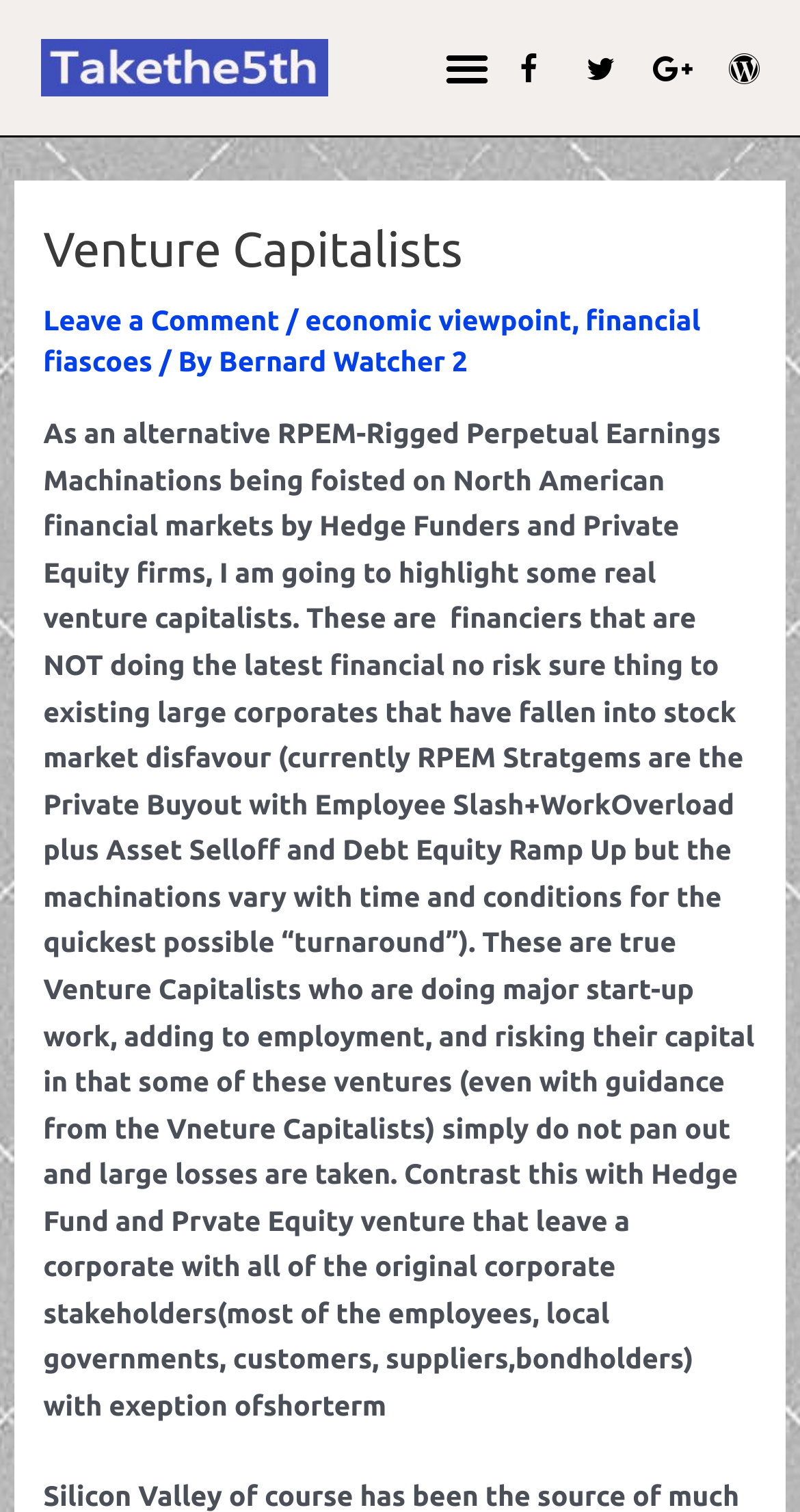Give a detailed overview of the webpage's appearance and contents.

The webpage is about venture capitalists, with a focus on highlighting real venture capitalists who are involved in major start-up work, adding to employment, and risking their capital. 

At the top left of the page, there is a link to an unknown destination. Next to it, on the right, is a button labeled "Menu Toggle" which is not expanded. 

On the top right side of the page, there are social media links to Facebook, Twitter, Google-plus, and Wordpress. 

Below the social media links, there is a header section with a heading that reads "Venture Capitalists". Below the heading, there is a link to "Leave a Comment" followed by a slash and another link to "economic viewpoint". There is also a link to "financial fiascoes" and a link to the author's name, "Bernard Watcher 2". 

The main content of the page is a long paragraph that explains the difference between real venture capitalists and Hedge Funders and Private Equity firms. The text describes how real venture capitalists take risks and add to employment, whereas Hedge Funders and Private Equity firms engage in financial machinations that can harm corporations and their stakeholders.